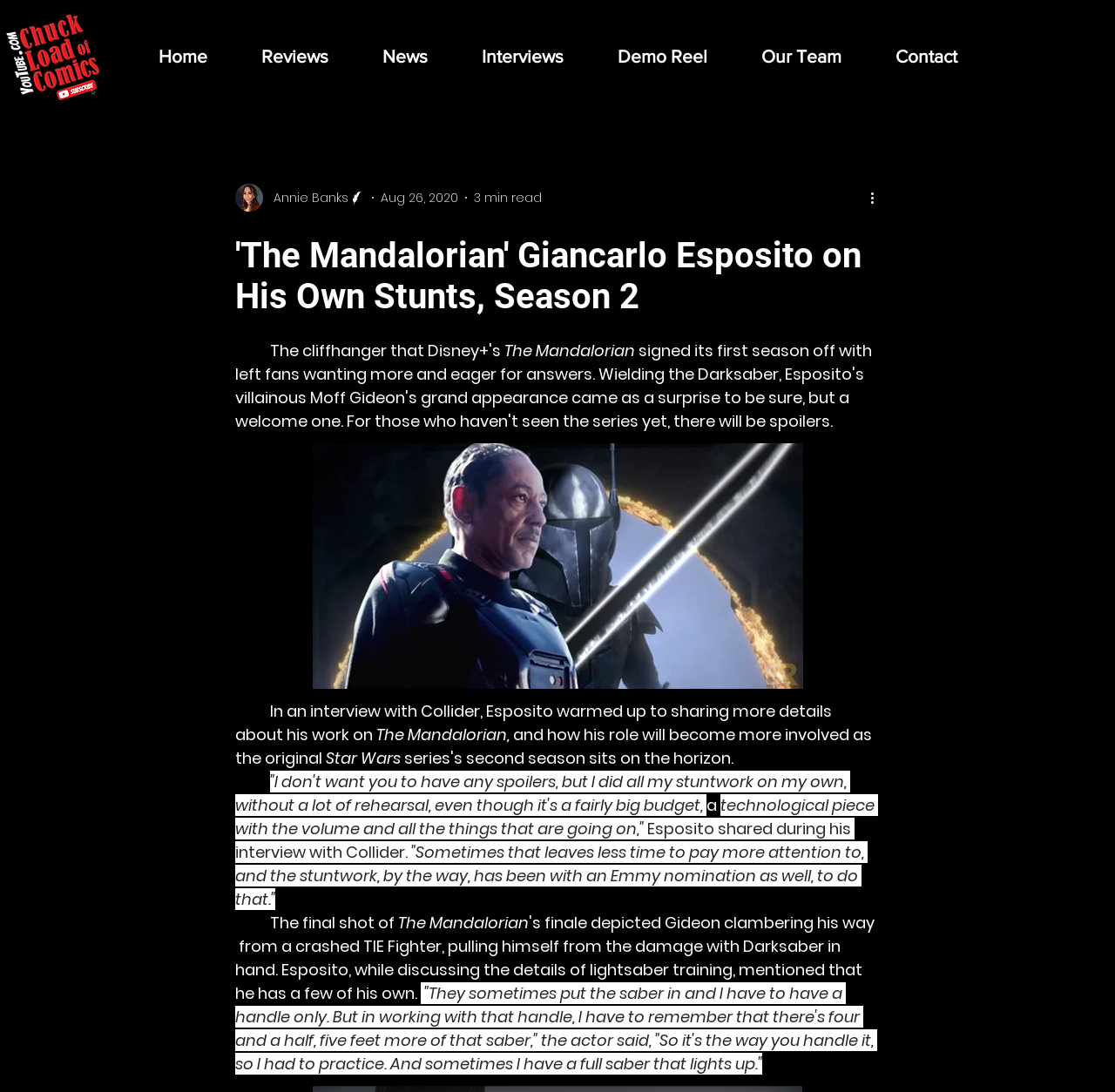Could you indicate the bounding box coordinates of the region to click in order to complete this instruction: "Click the 'Home' link".

[0.117, 0.032, 0.21, 0.072]